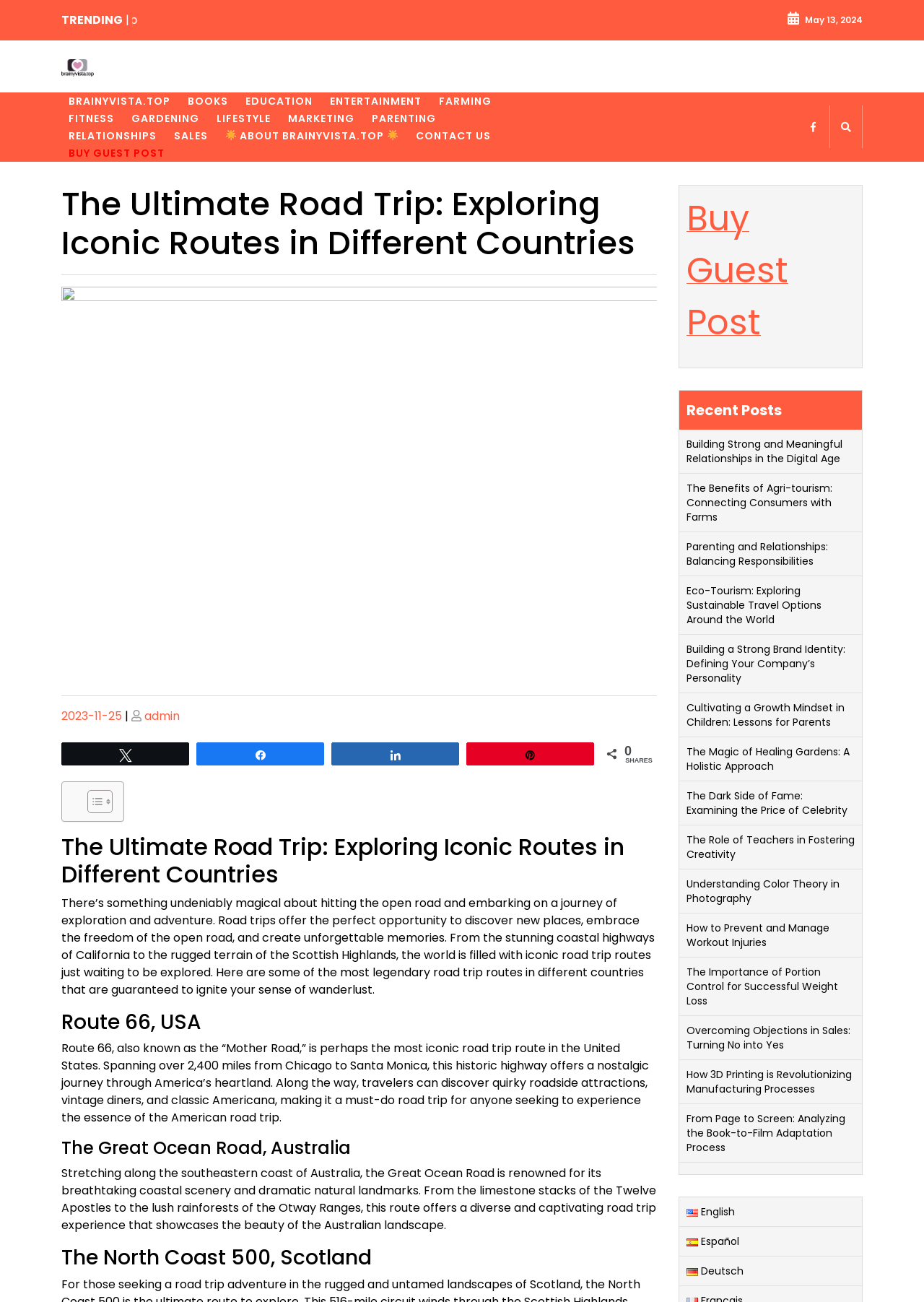Locate the bounding box coordinates of the element that should be clicked to execute the following instruction: "Click on the 'BOOKS' link".

[0.195, 0.067, 0.255, 0.089]